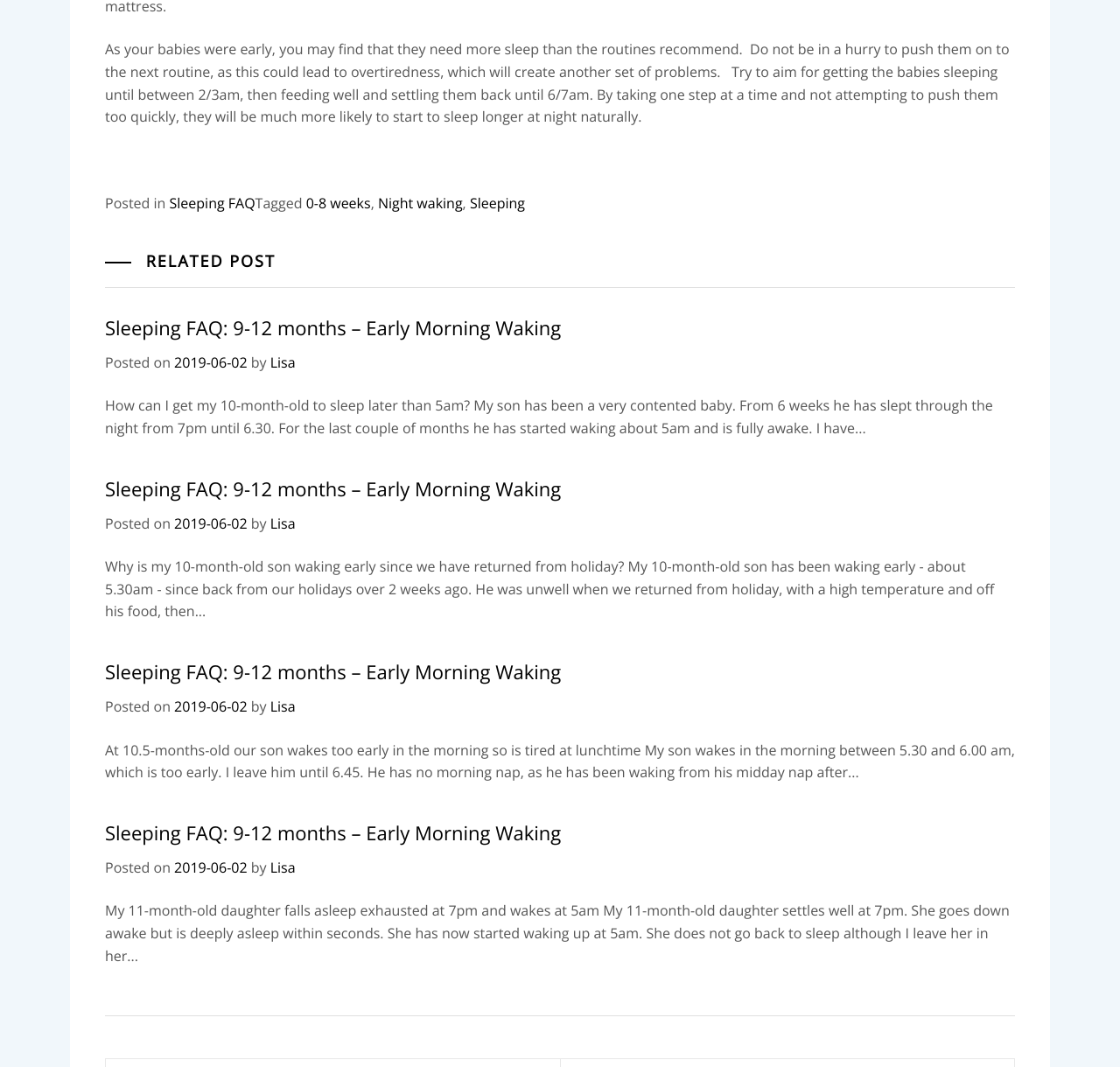Extract the bounding box coordinates for the described element: "0-8 weeks". The coordinates should be represented as four float numbers between 0 and 1: [left, top, right, bottom].

[0.273, 0.182, 0.331, 0.2]